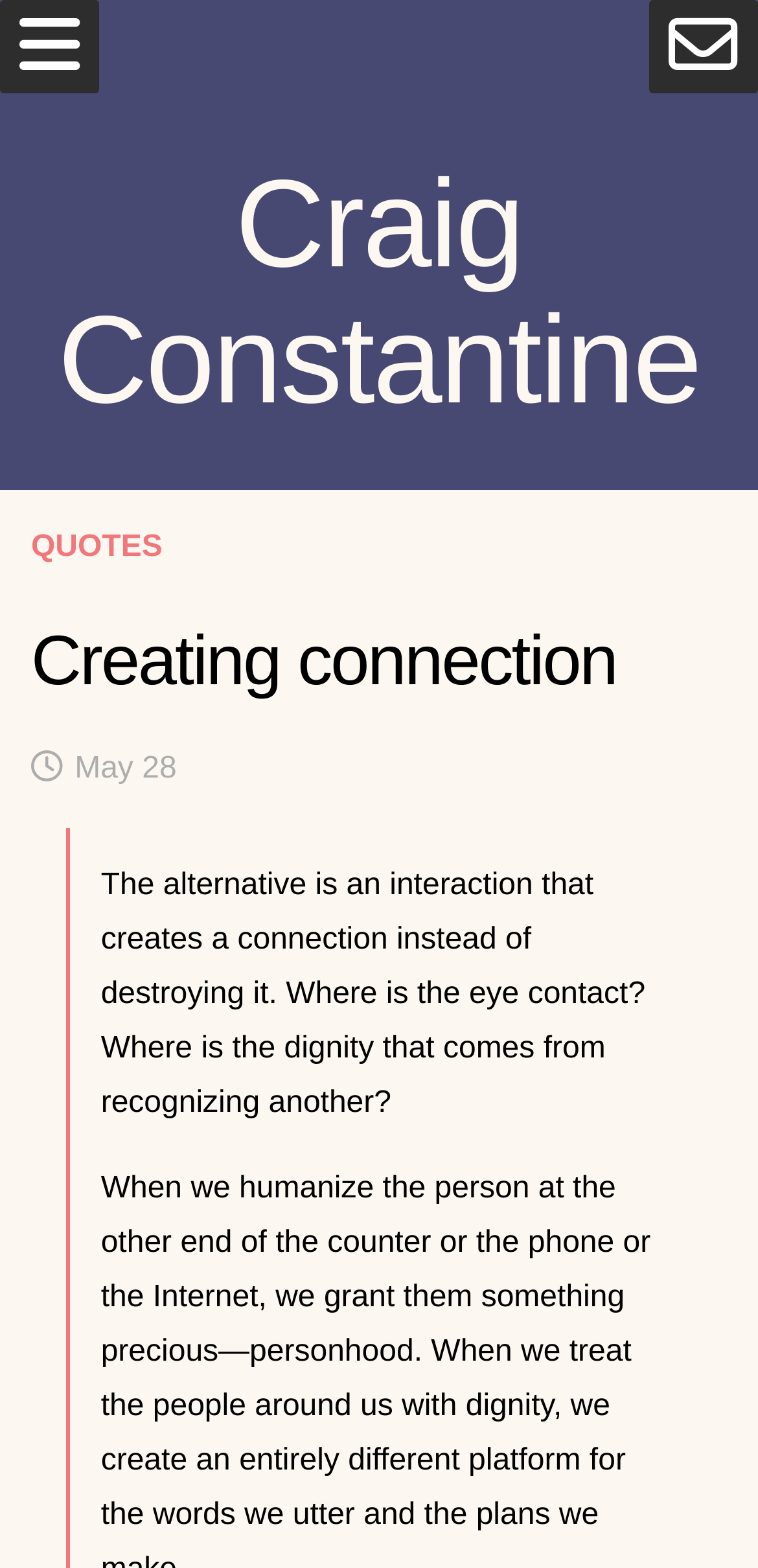How many links are there in the menu?
Using the image, give a concise answer in the form of a single word or short phrase.

9